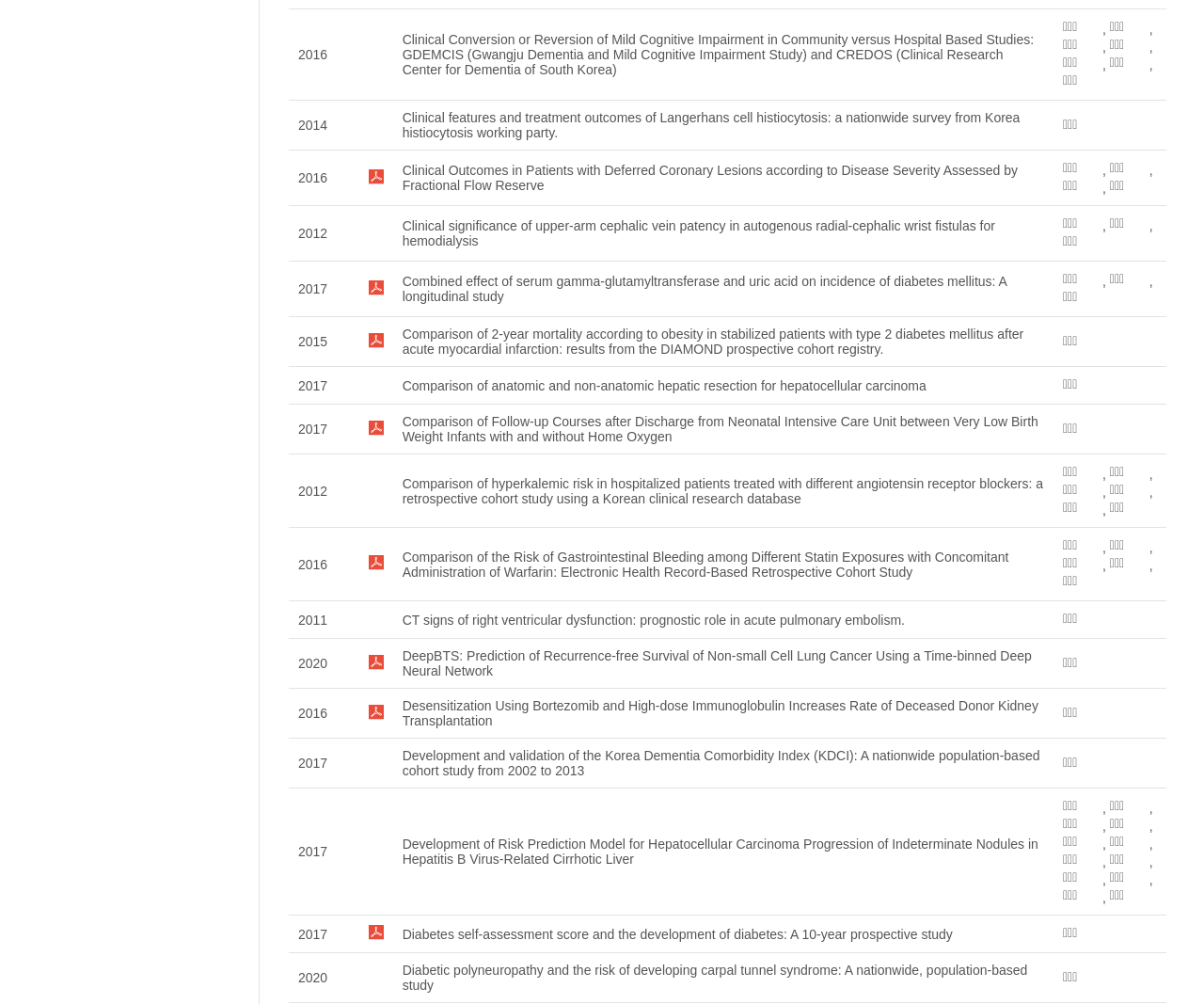Pinpoint the bounding box coordinates for the area that should be clicked to perform the following instruction: "Learn more about email tips from the blog".

None